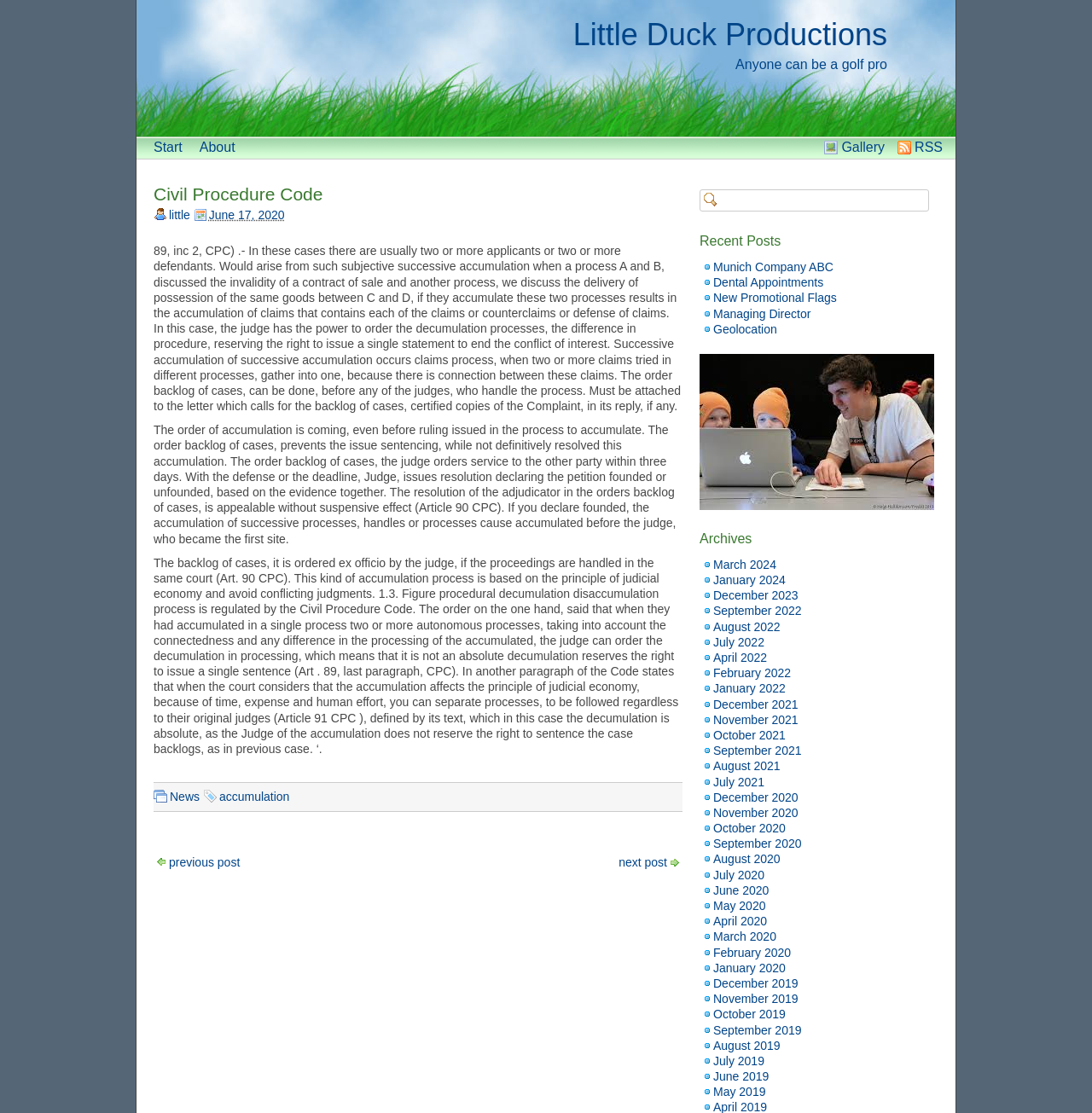Using the webpage screenshot, locate the HTML element that fits the following description and provide its bounding box: "parent_node: Search for: name="s"".

[0.641, 0.17, 0.851, 0.19]